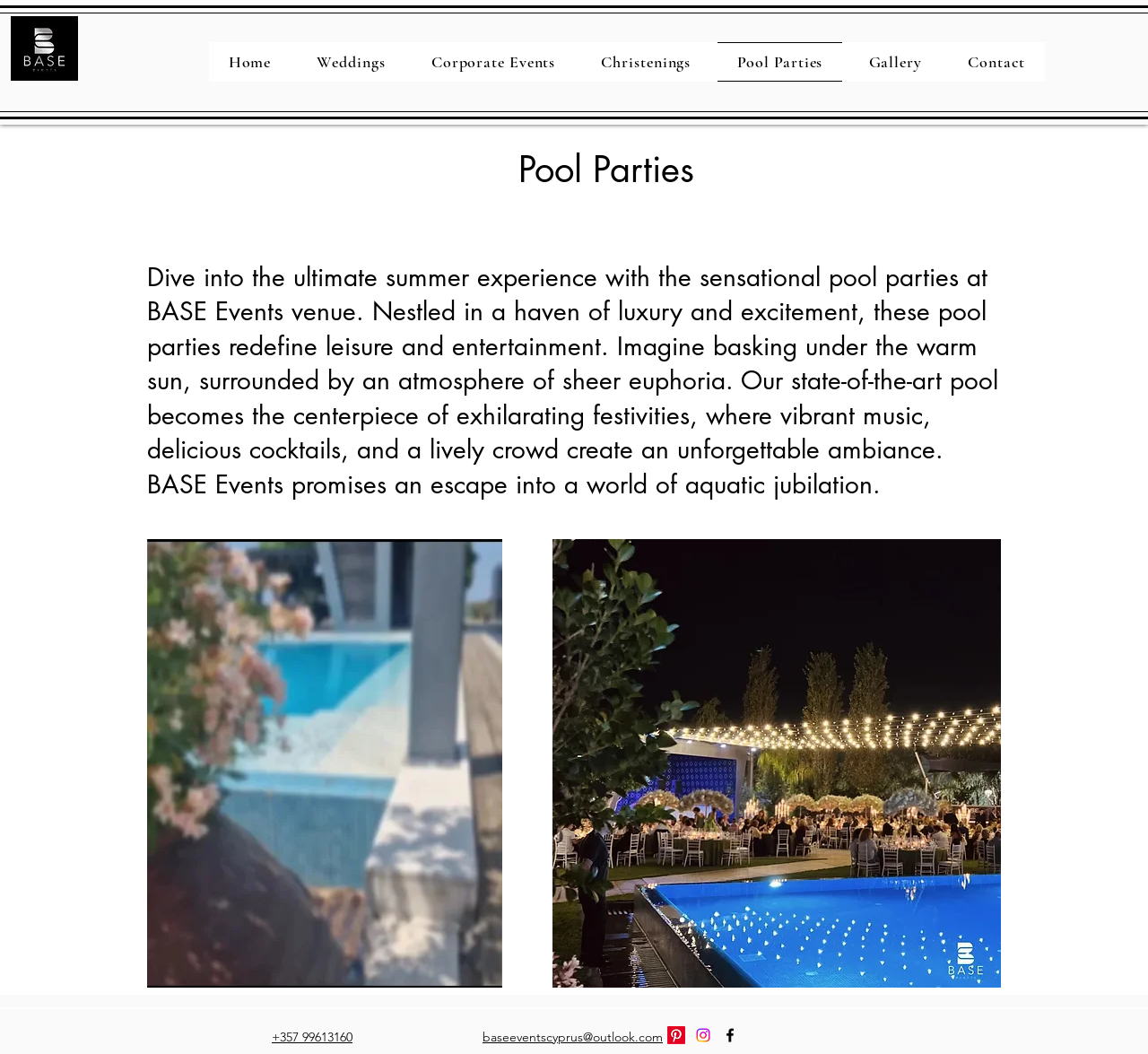Determine the coordinates of the bounding box for the clickable area needed to execute this instruction: "Play the video".

[0.128, 0.511, 0.438, 0.937]